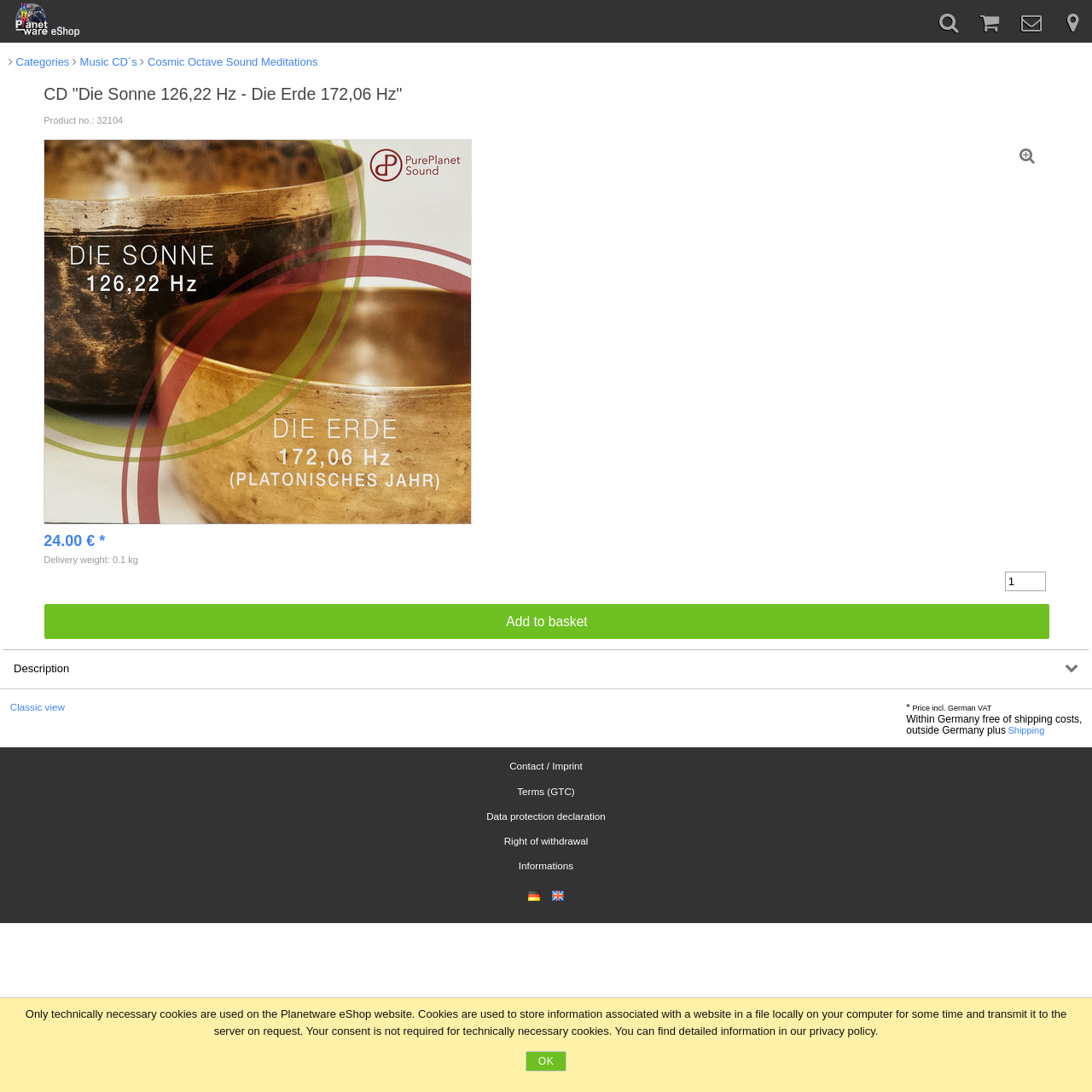Locate the bounding box coordinates of the segment that needs to be clicked to meet this instruction: "Search in the blog sidebar".

None